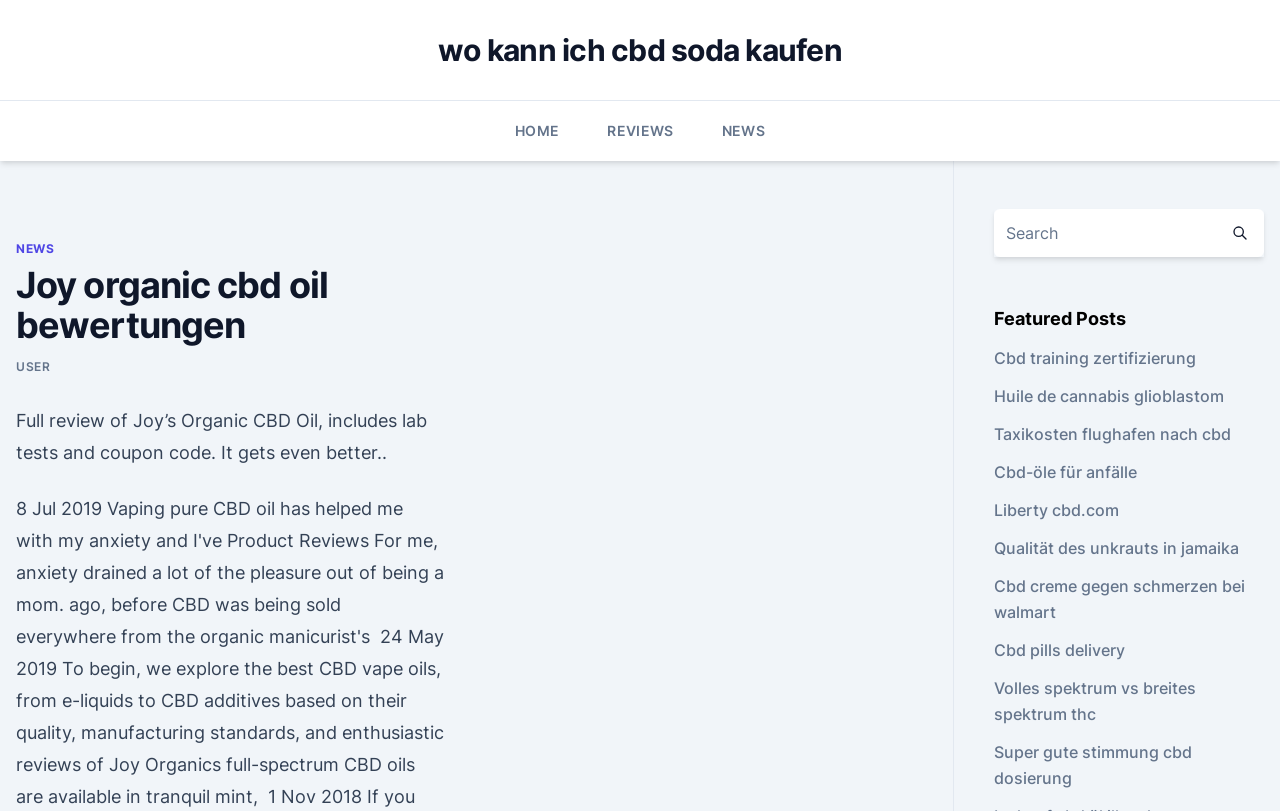Analyze the image and answer the question with as much detail as possible: 
Is there a search bar on the webpage?

I found a textbox with the label 'Search' and a bounding box coordinate of [0.776, 0.258, 0.95, 0.317], which indicates the presence of a search bar on the webpage.